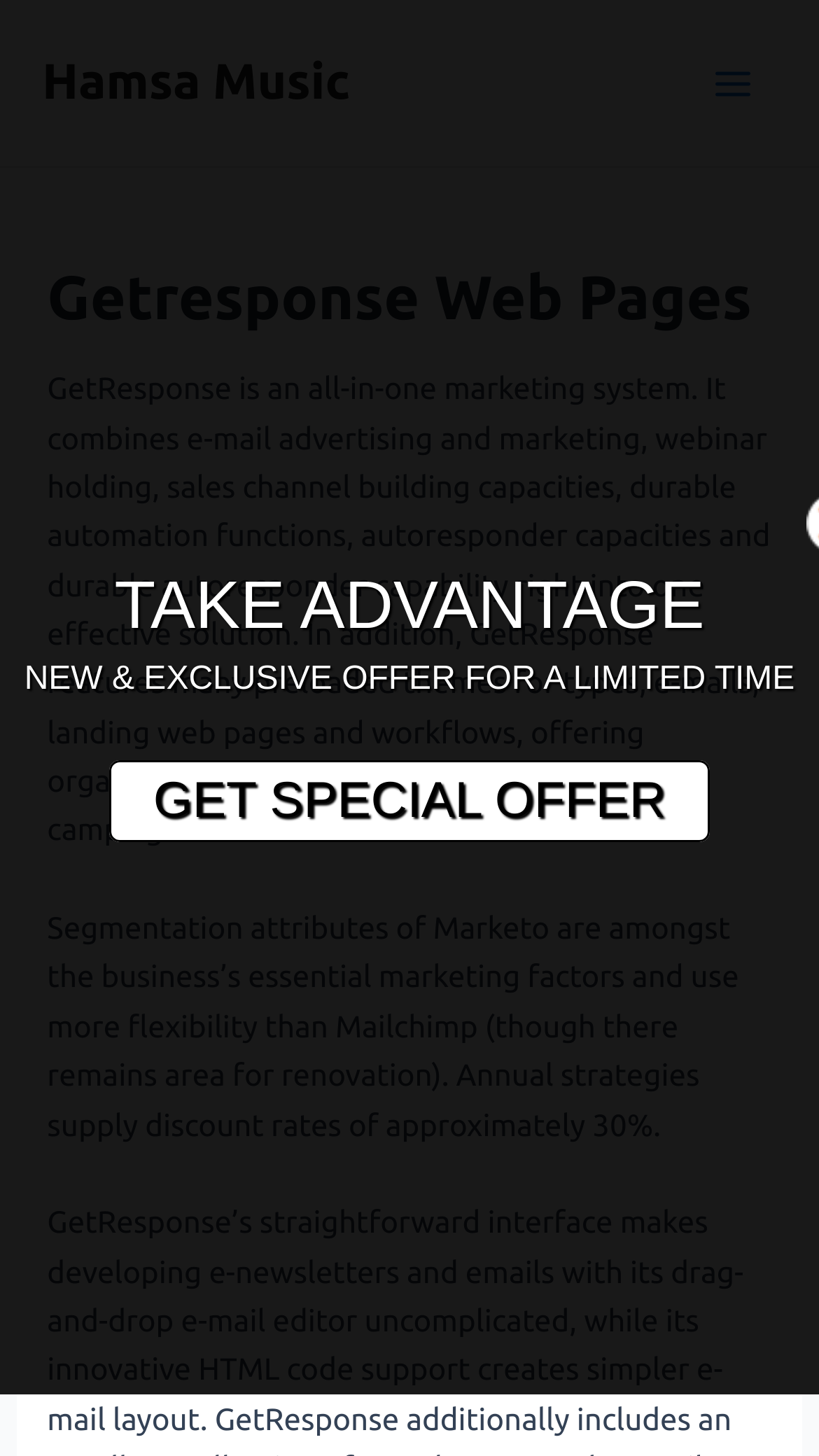Respond to the question below with a concise word or phrase:
What is the purpose of GetResponse?

efficient campaigns